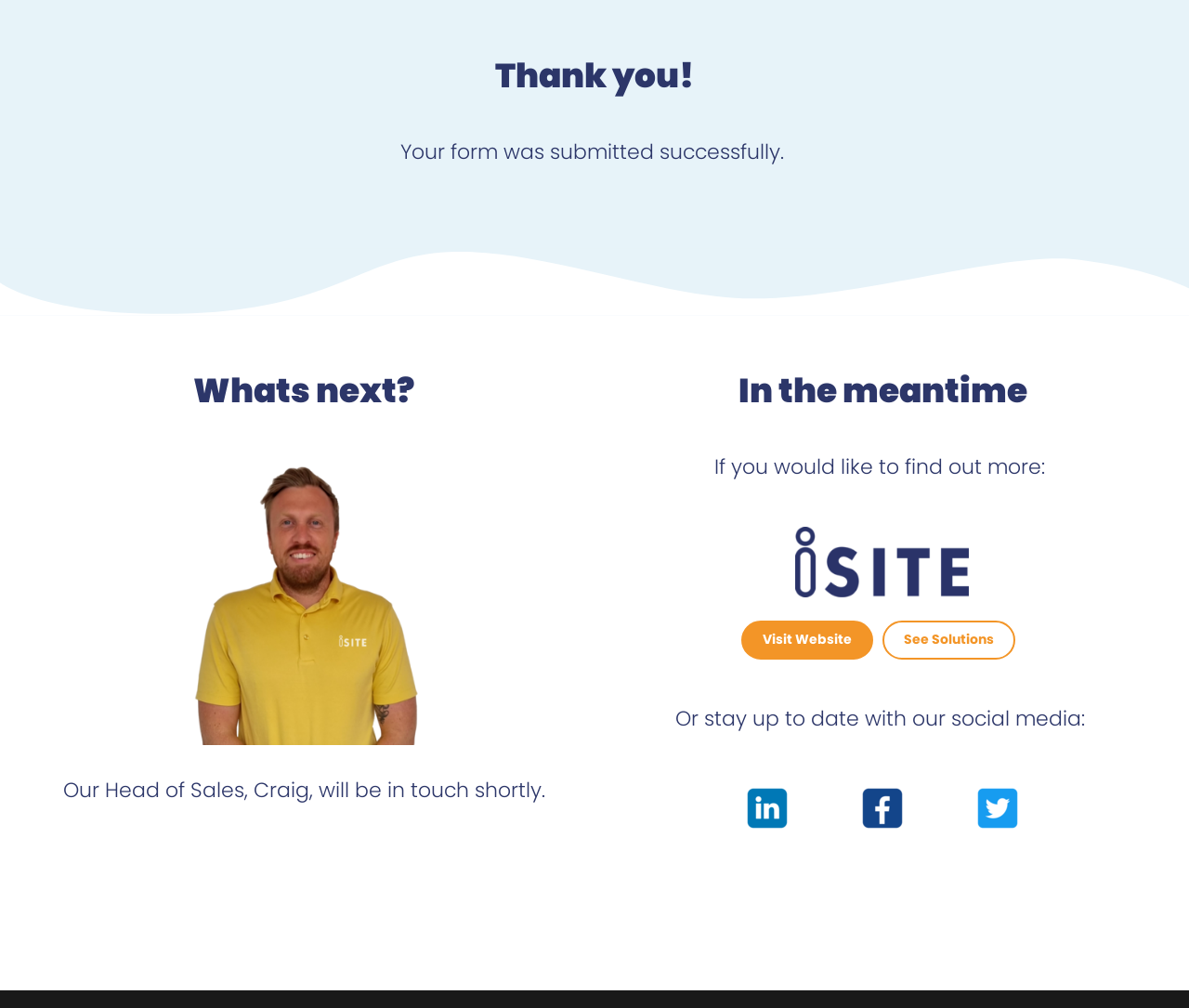What are the two options to find out more?
Refer to the image and provide a concise answer in one word or phrase.

Visit Website, See Solutions